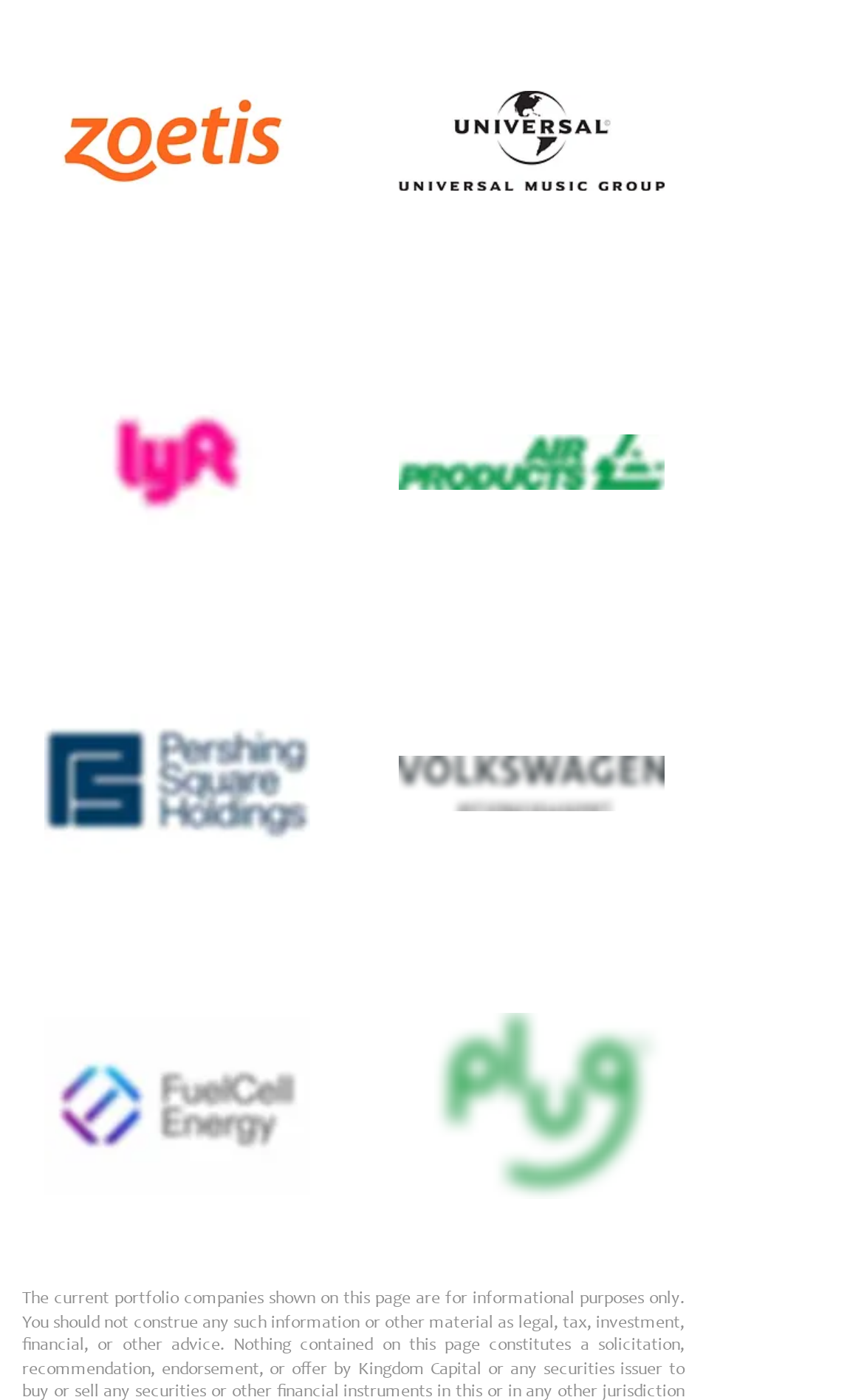Please locate the bounding box coordinates for the element that should be clicked to achieve the following instruction: "View Air Products Profile". Ensure the coordinates are given as four float numbers between 0 and 1, i.e., [left, top, right, bottom].

[0.462, 0.247, 0.769, 0.413]